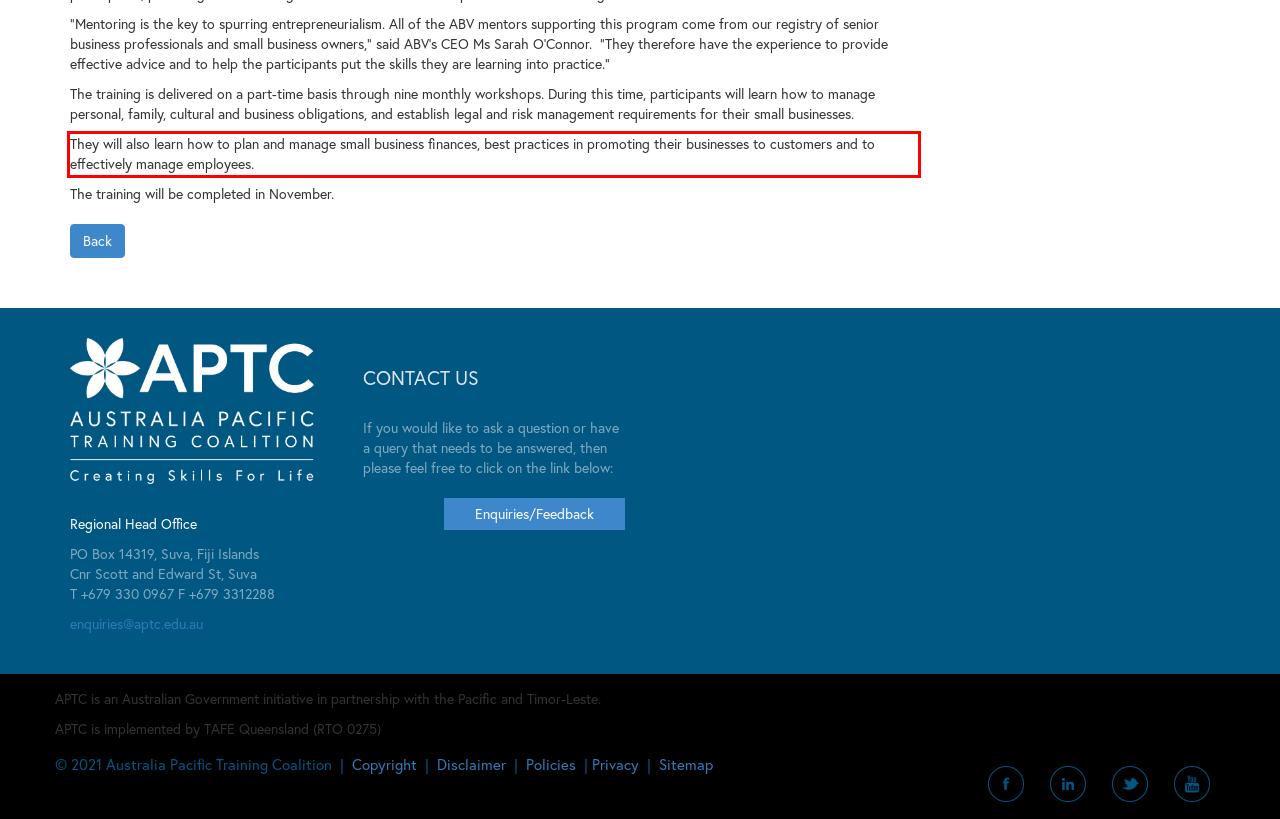Given a webpage screenshot, locate the red bounding box and extract the text content found inside it.

They will also learn how to plan and manage small business finances, best practices in promoting their businesses to customers and to effectively manage employees.